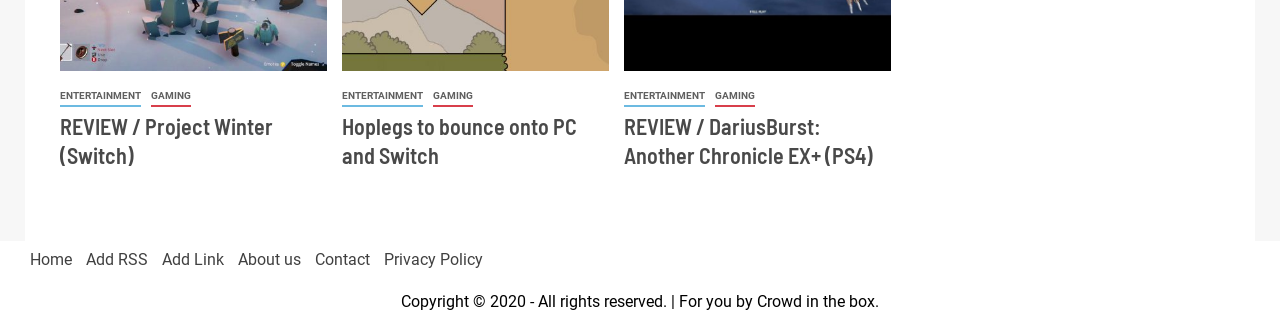Given the element description, predict the bounding box coordinates in the format (top-left x, top-left y, bottom-right x, bottom-right y), using floating point numbers between 0 and 1: Add RSS

[0.067, 0.768, 0.116, 0.826]